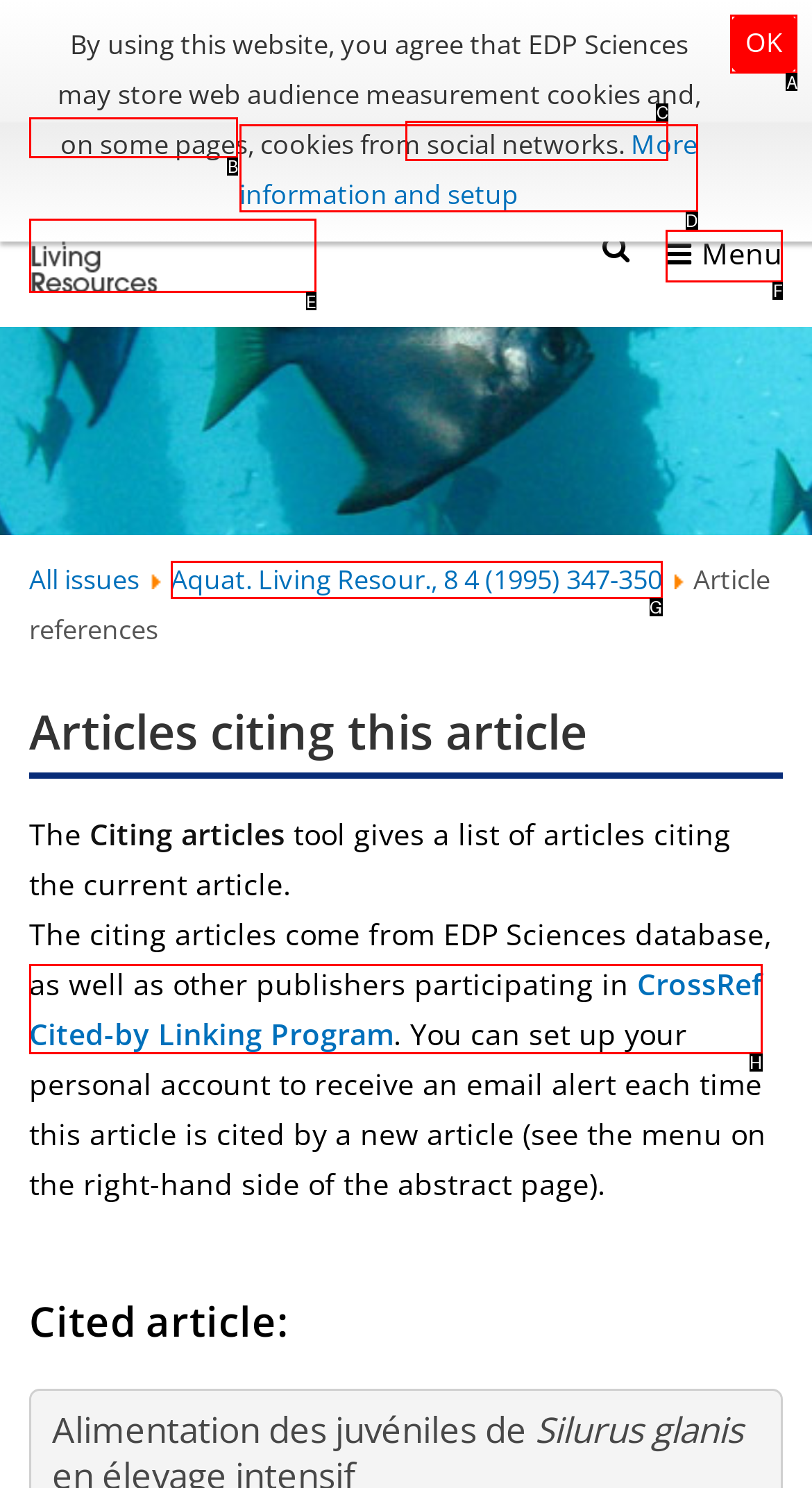Tell me which element should be clicked to achieve the following objective: Click the EDP Sciences logo
Reply with the letter of the correct option from the displayed choices.

B